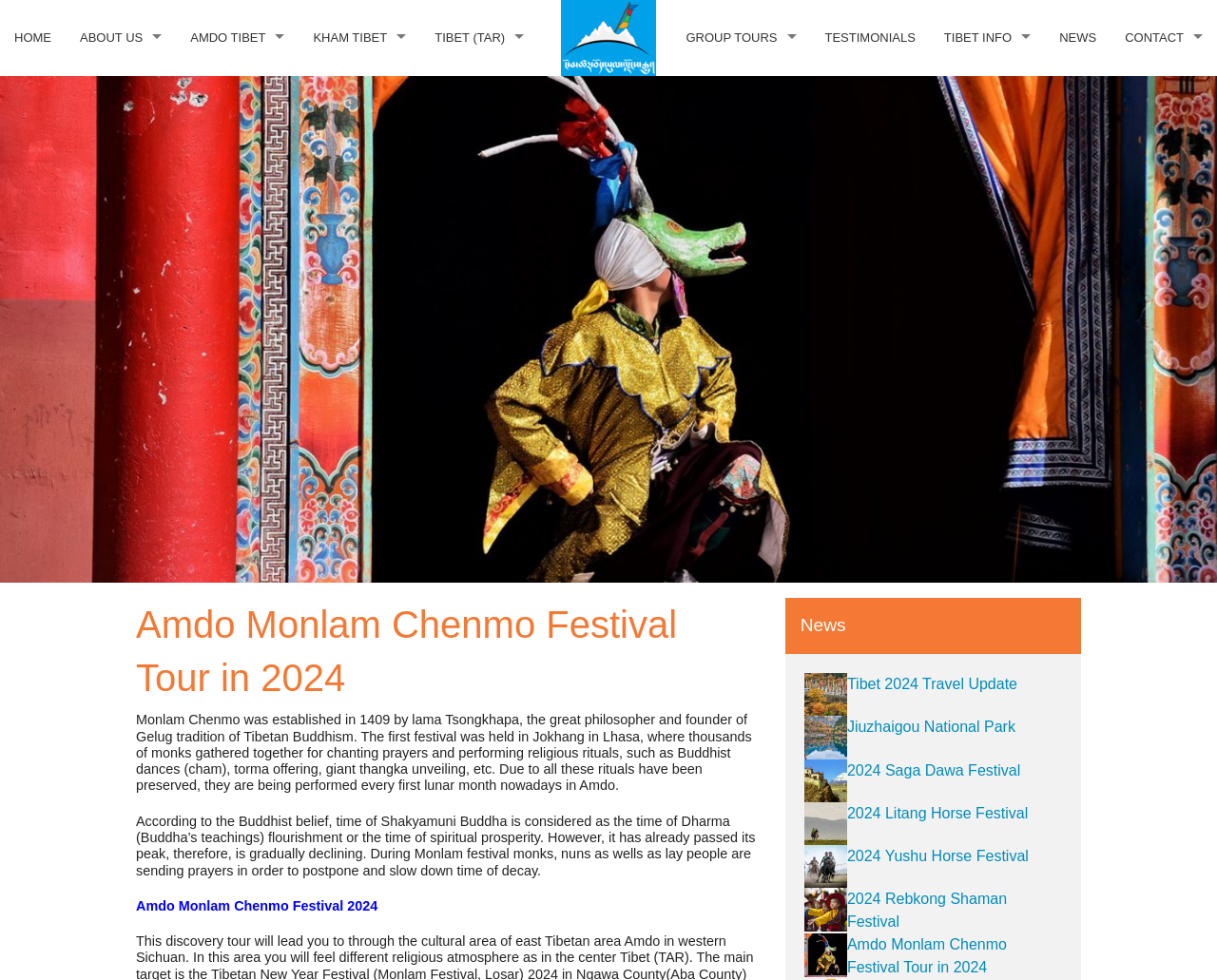Respond concisely with one word or phrase to the following query:
How many links are there in the 'TIBET (TAR)' section?

7